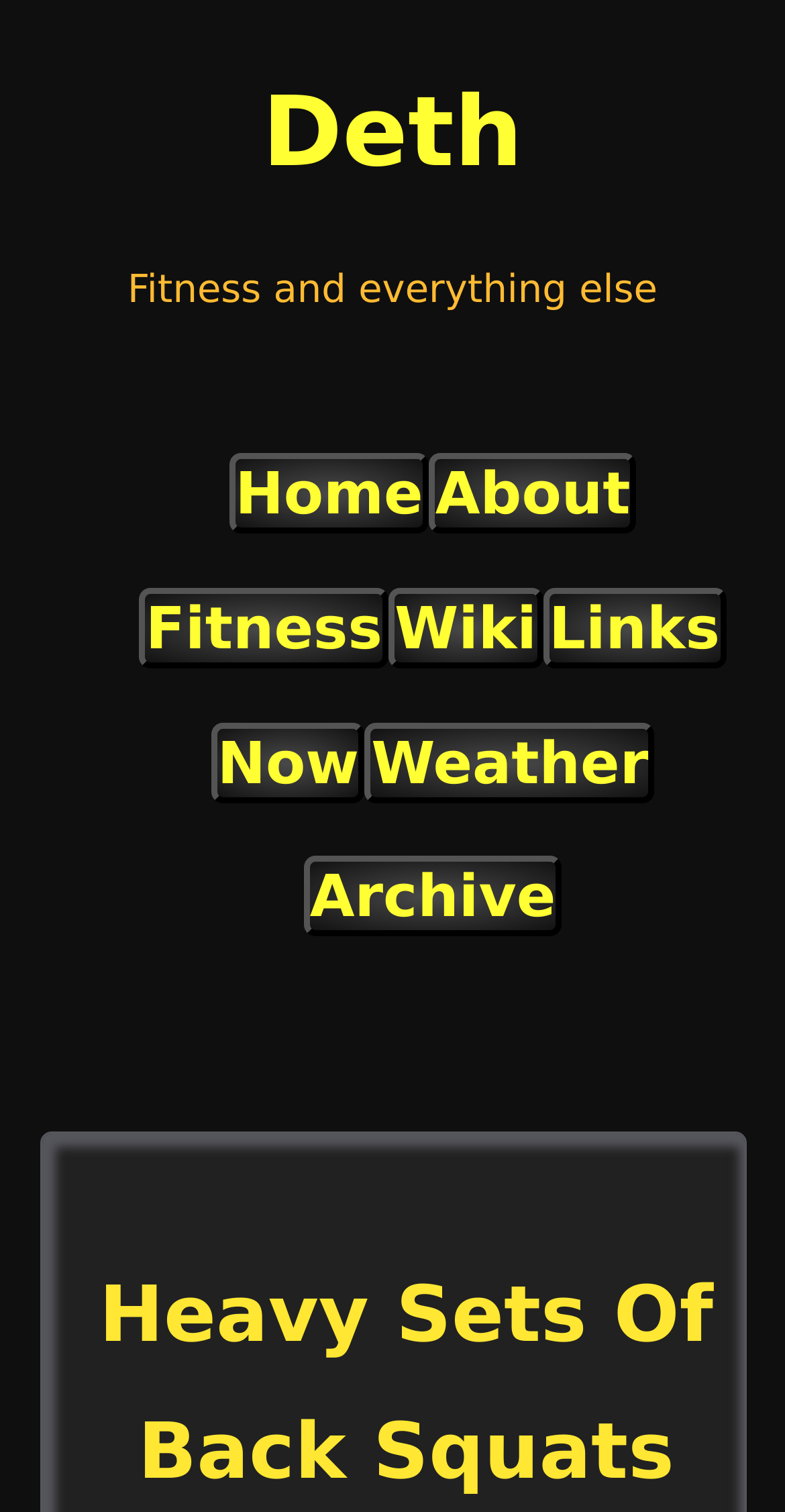Could you indicate the bounding box coordinates of the region to click in order to complete this instruction: "check the weather".

[0.465, 0.478, 0.834, 0.531]